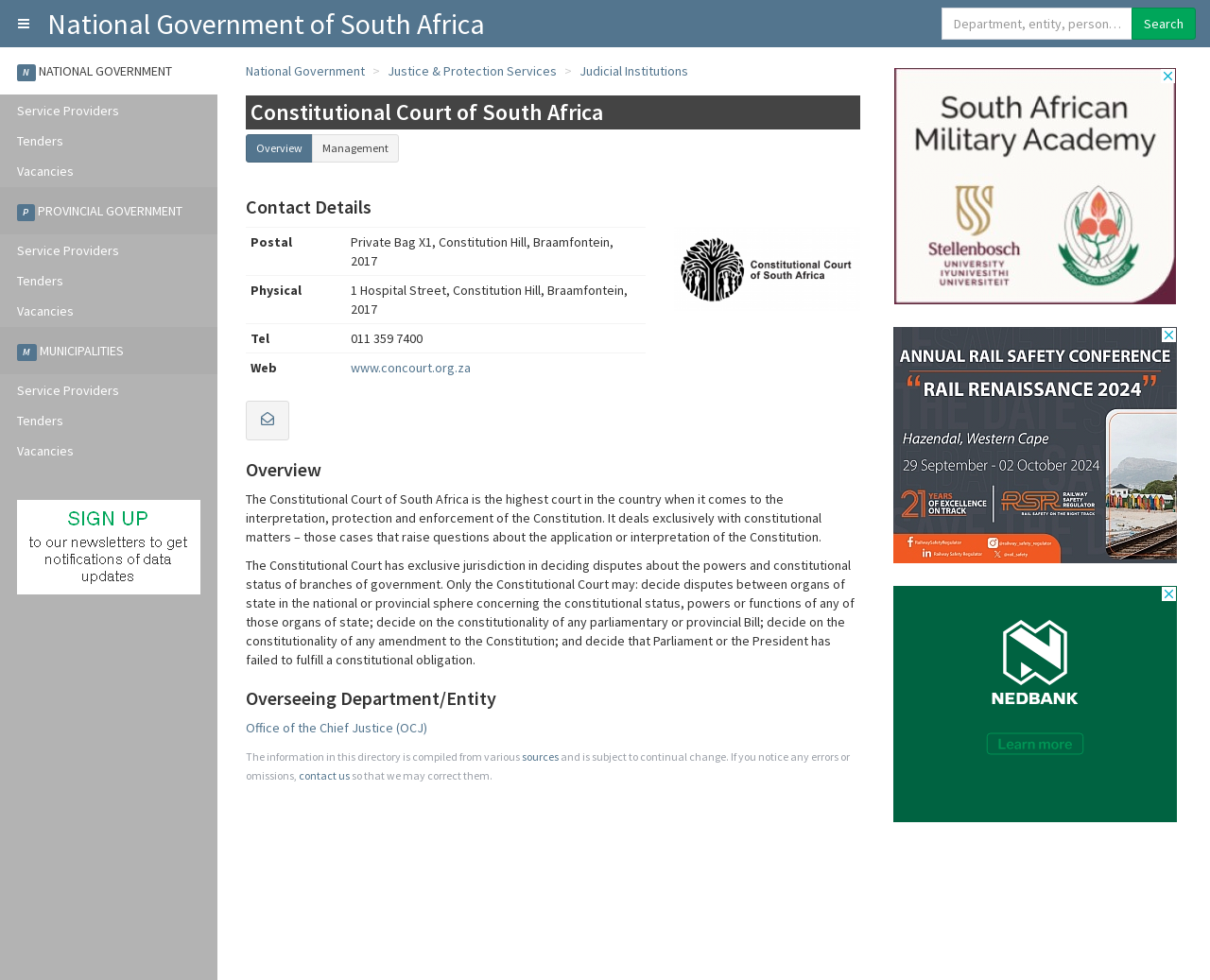Show the bounding box coordinates for the element that needs to be clicked to execute the following instruction: "Contact us via email". Provide the coordinates in the form of four float numbers between 0 and 1, i.e., [left, top, right, bottom].

[0.203, 0.409, 0.239, 0.45]